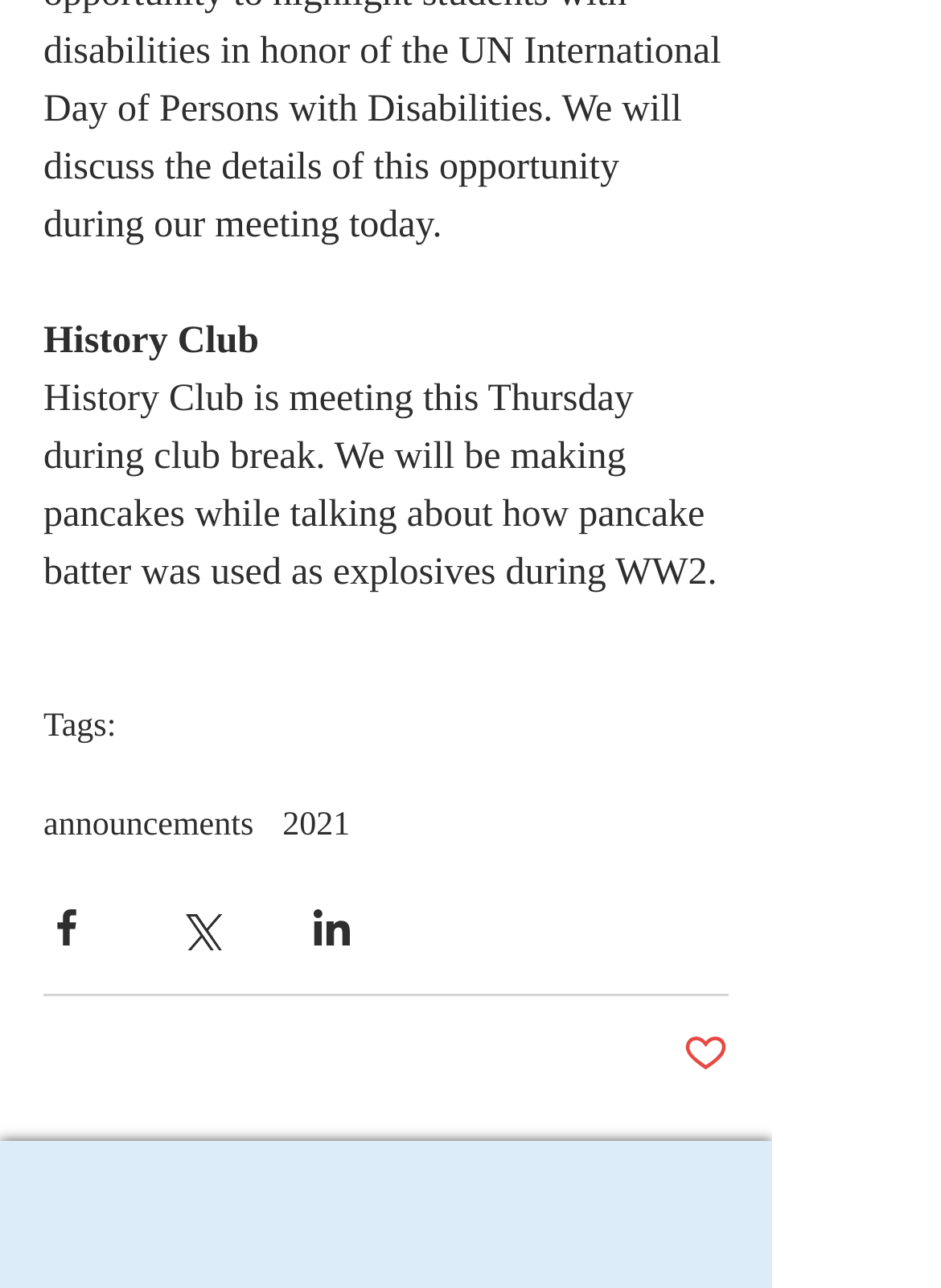Please identify the bounding box coordinates of the clickable area that will fulfill the following instruction: "Click the Share via Facebook button". The coordinates should be in the format of four float numbers between 0 and 1, i.e., [left, top, right, bottom].

[0.046, 0.703, 0.095, 0.738]